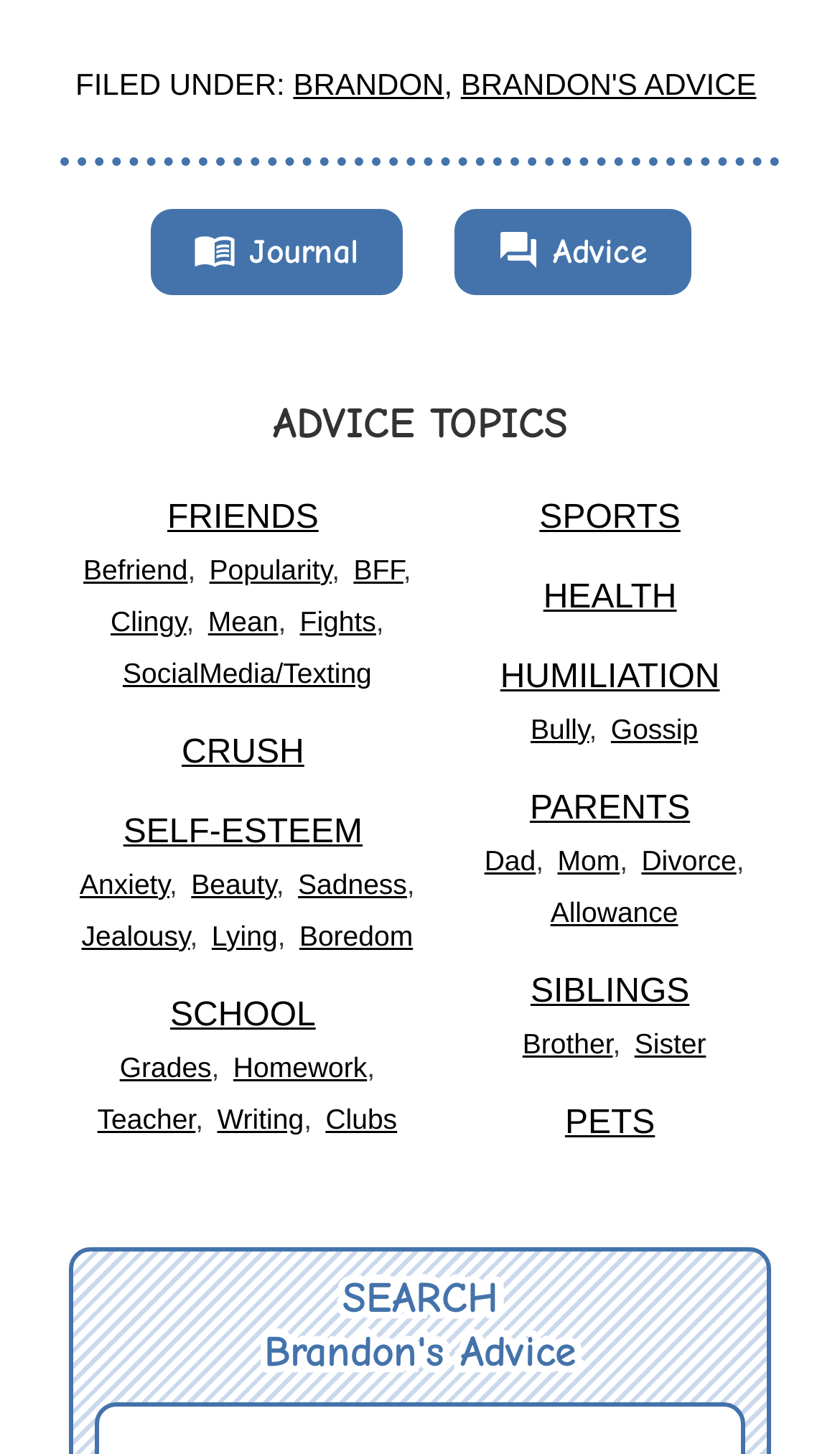What is the category of advice topics?
Answer the question with a single word or phrase, referring to the image.

Friends, Crush, Self-Esteem, etc.